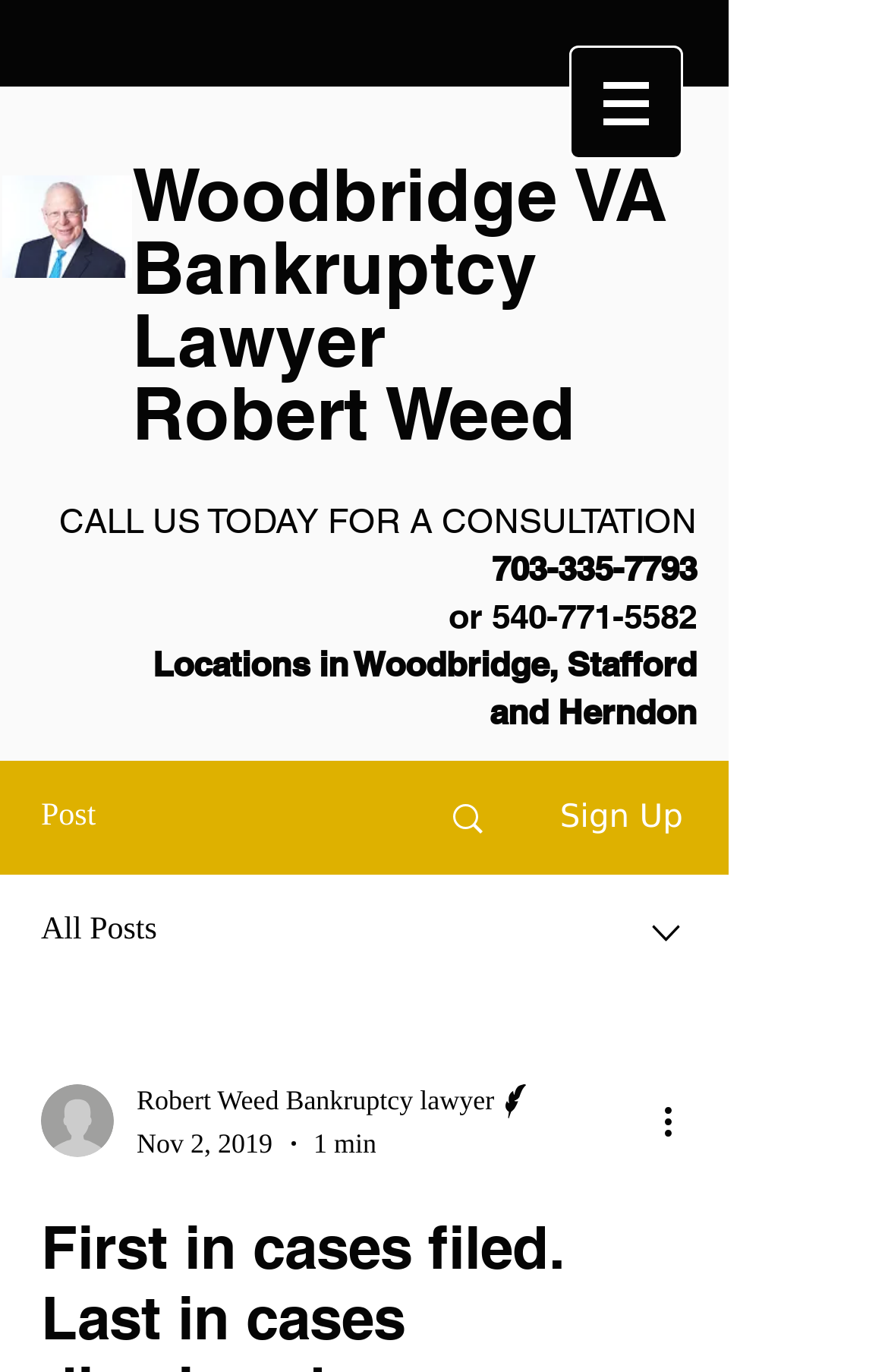Locate the bounding box coordinates of the area that needs to be clicked to fulfill the following instruction: "Click the 'Sign Up' button". The coordinates should be in the format of four float numbers between 0 and 1, namely [left, top, right, bottom].

[0.63, 0.583, 0.769, 0.609]